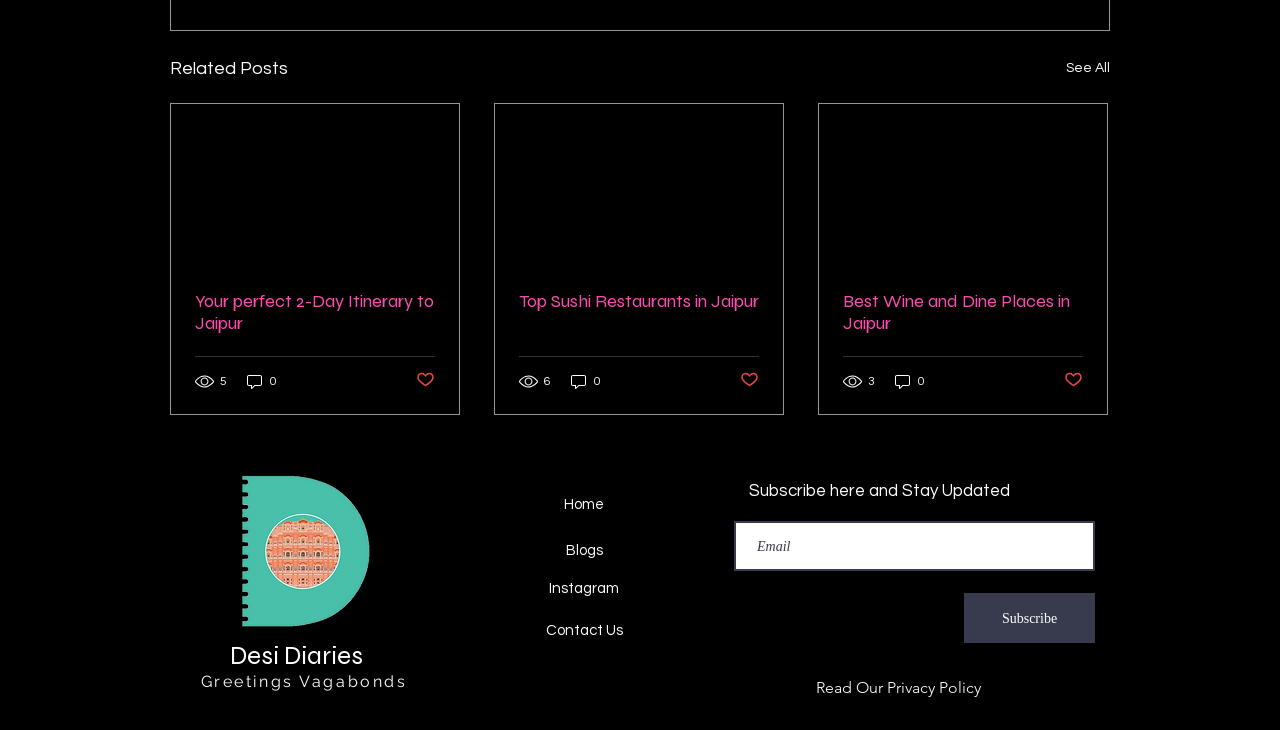Identify the bounding box coordinates of the section that should be clicked to achieve the task described: "Read the article 'Your perfect 2-Day Itinerary to Jaipur'".

[0.152, 0.398, 0.34, 0.458]